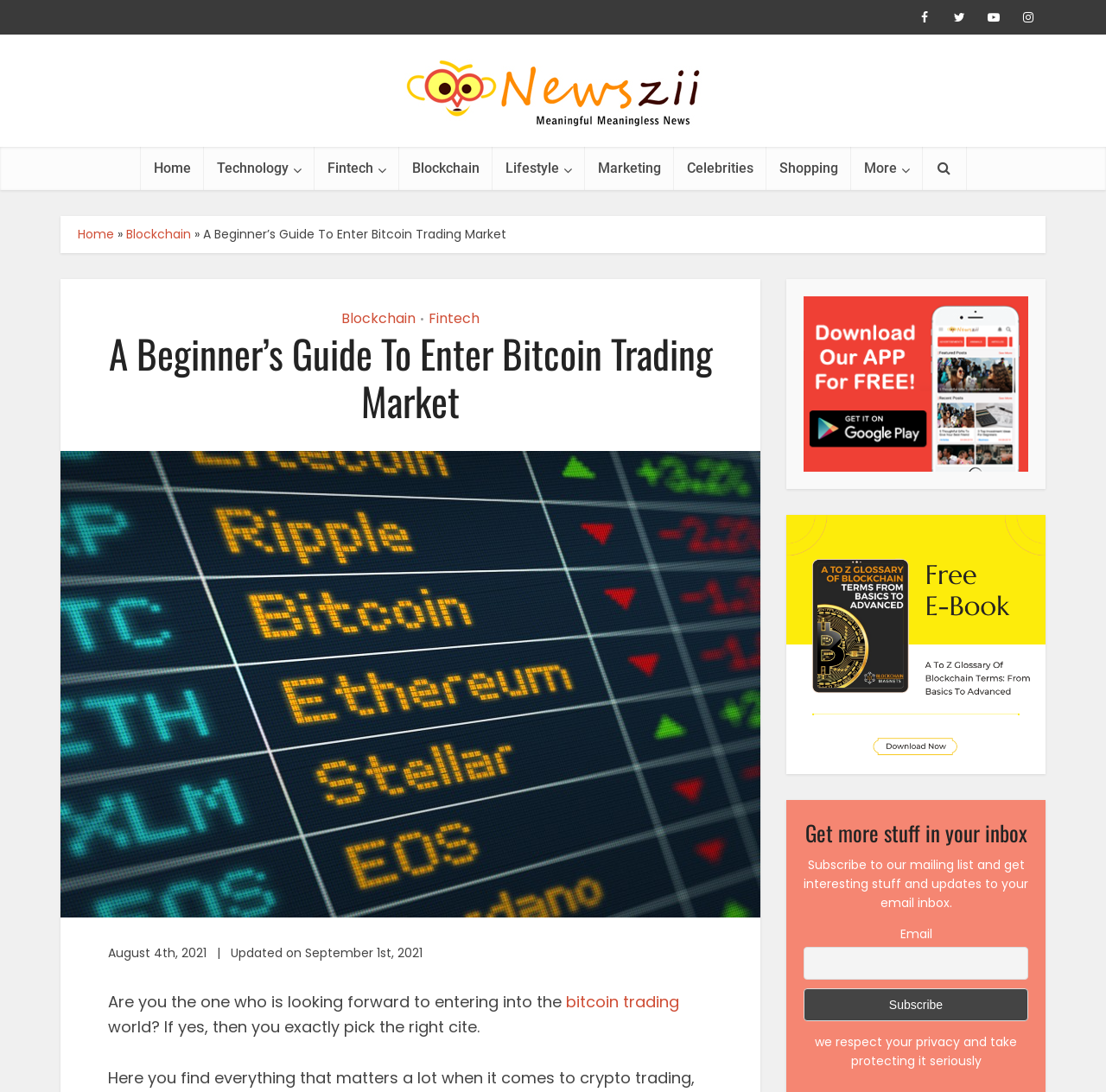What is the purpose of the 'Subscribe' button?
Please give a detailed answer to the question using the information shown in the image.

I inferred the purpose of the 'Subscribe' button by reading the surrounding text, which says 'Get more stuff in your inbox' and 'Subscribe to our mailing list and get interesting stuff and updates to your email inbox.' This suggests that the button is used to subscribe to a mailing list and receive updates via email.